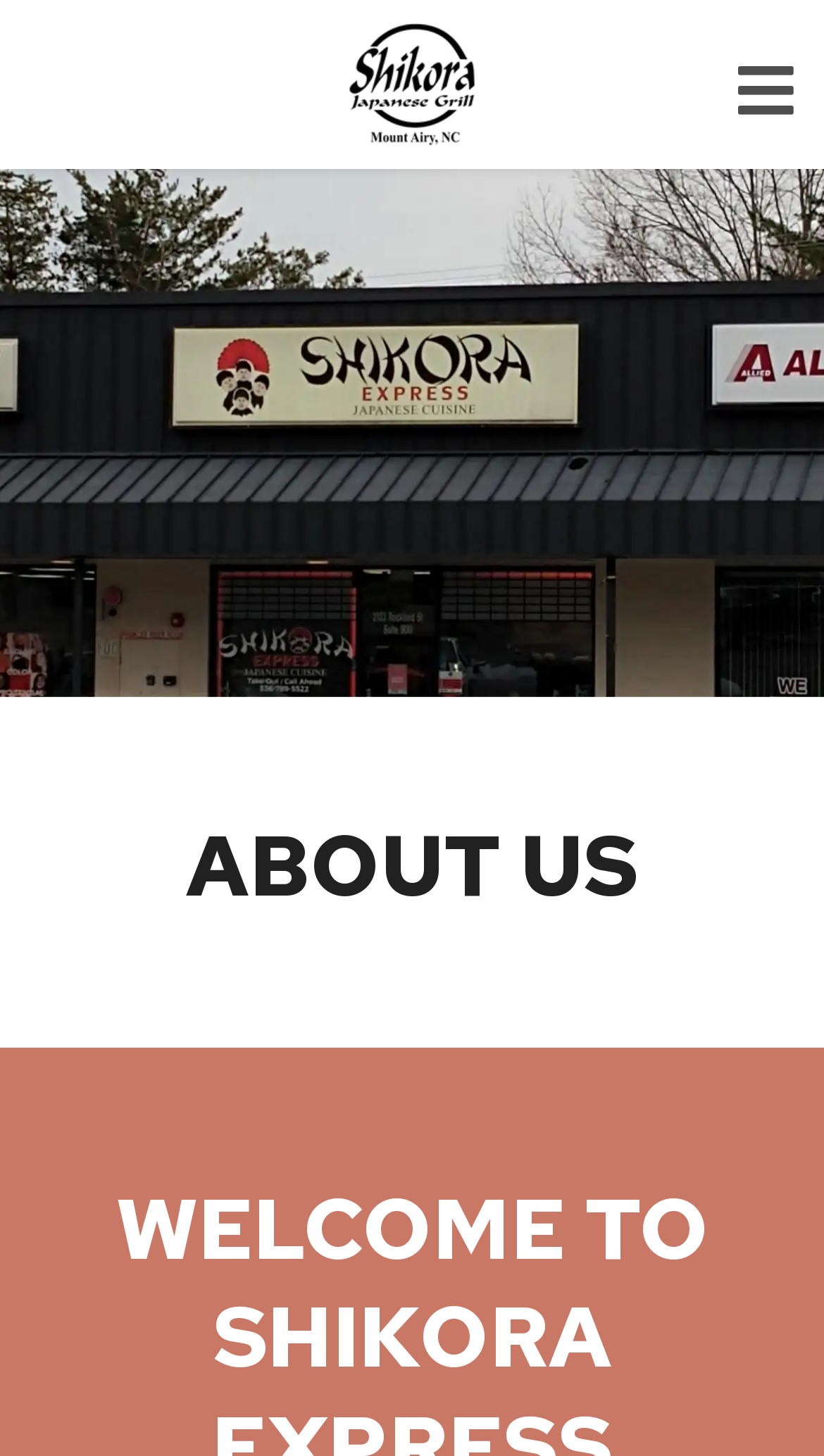Identify the bounding box of the HTML element described here: "aria-label="Open navigation bar"". Provide the coordinates as four float numbers between 0 and 1: [left, top, right, bottom].

[0.884, 0.04, 0.974, 0.083]